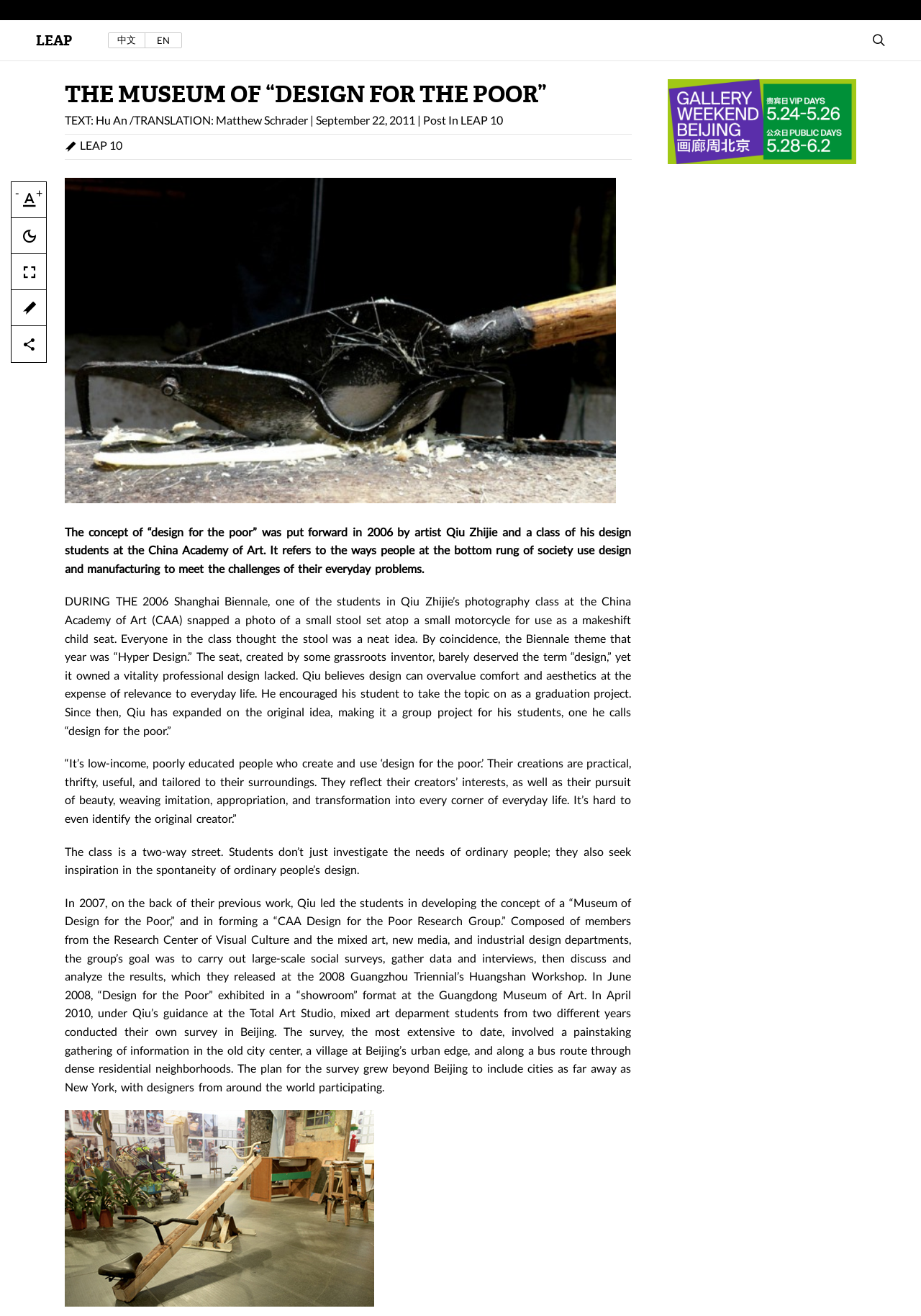Provide an in-depth caption for the elements present on the webpage.

The webpage appears to be an article about the concept of "design for the poor" and its development. At the top of the page, there is a large image that spans the entire width of the page. Below the image, there is a brief description of an illustration, followed by a link to "LEAP" and language options for "中文" and "EN".

On the left side of the page, there is a menu with a minus and plus sign, which likely controls the font size. Below the menu, there is a header section that contains the title "THE MUSEUM OF “DESIGN FOR THE POOR”" and a subtitle with the author and publication date.

The main content of the article is divided into several paragraphs, which describe the concept of "design for the poor" and its origins. The text is accompanied by several links, including one to "LEAP 10". The paragraphs are arranged in a single column, with the text flowing from top to bottom.

At the bottom of the page, there is a link to another webpage, accompanied by a small image. The image is positioned to the right of the link, and both are centered horizontally on the page.

Overall, the webpage has a simple and clean design, with a focus on presenting the article's content in a clear and readable manner.